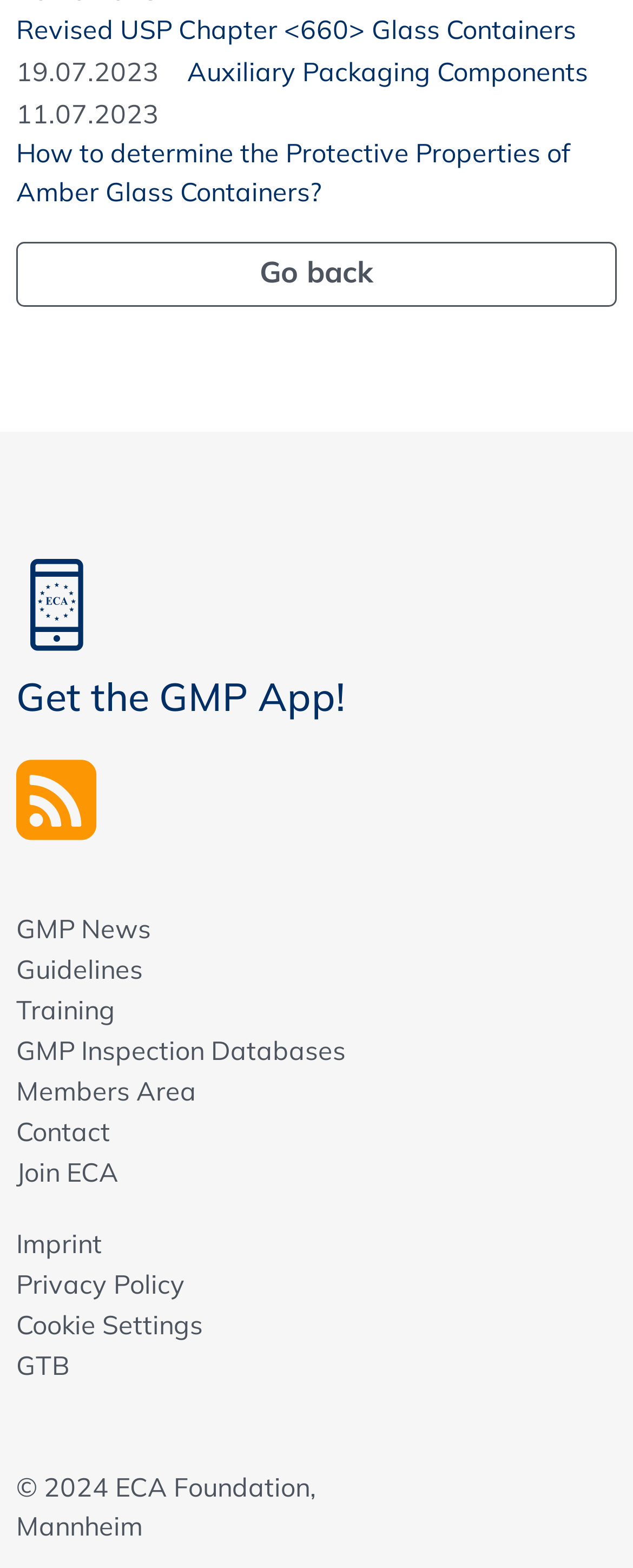Extract the bounding box for the UI element that matches this description: "Page layout problem".

None